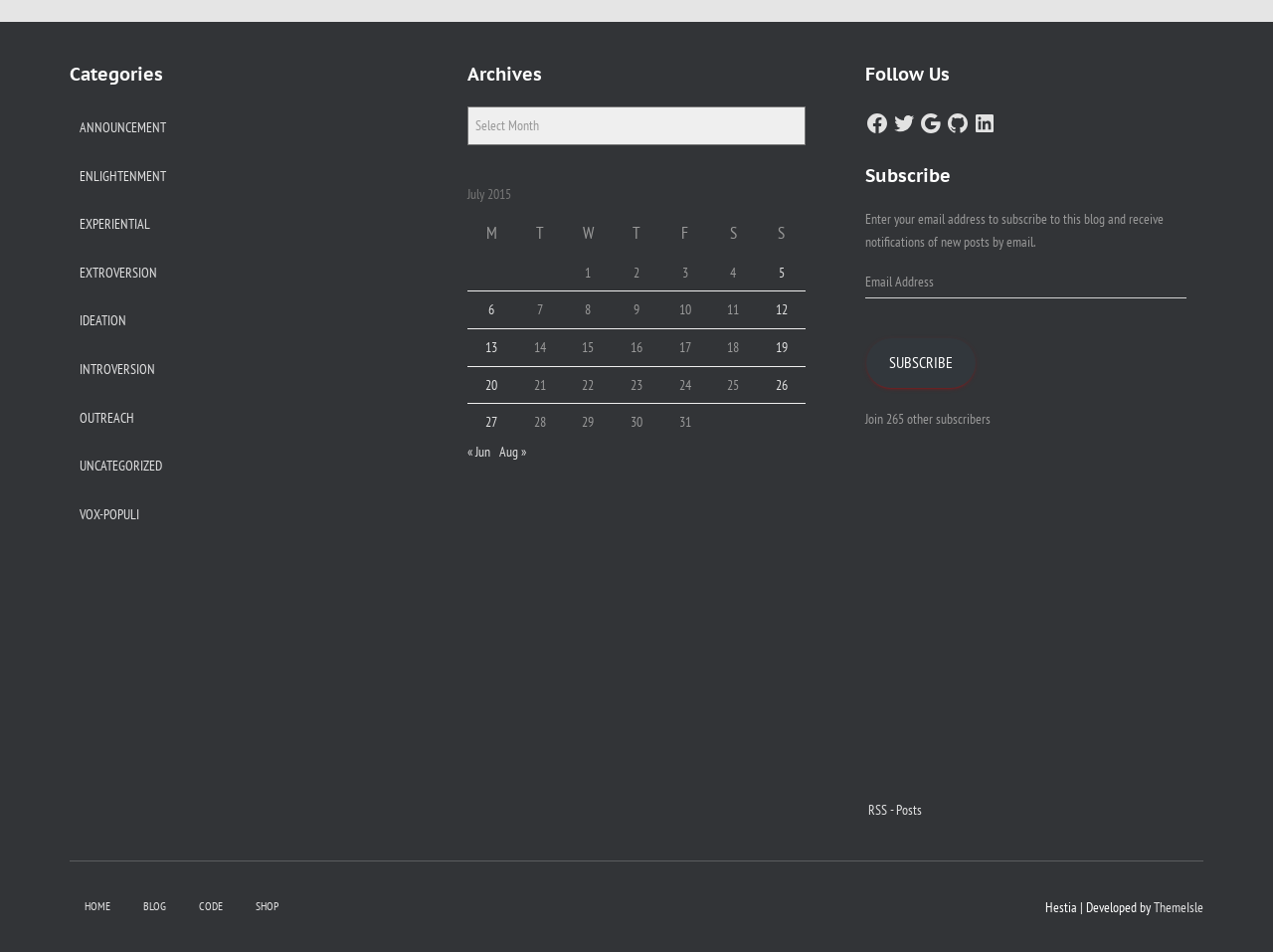Please answer the following question using a single word or phrase: 
What categories are available on this webpage?

ANNOUNCEMENT, ENLIGHTENMENT, etc.